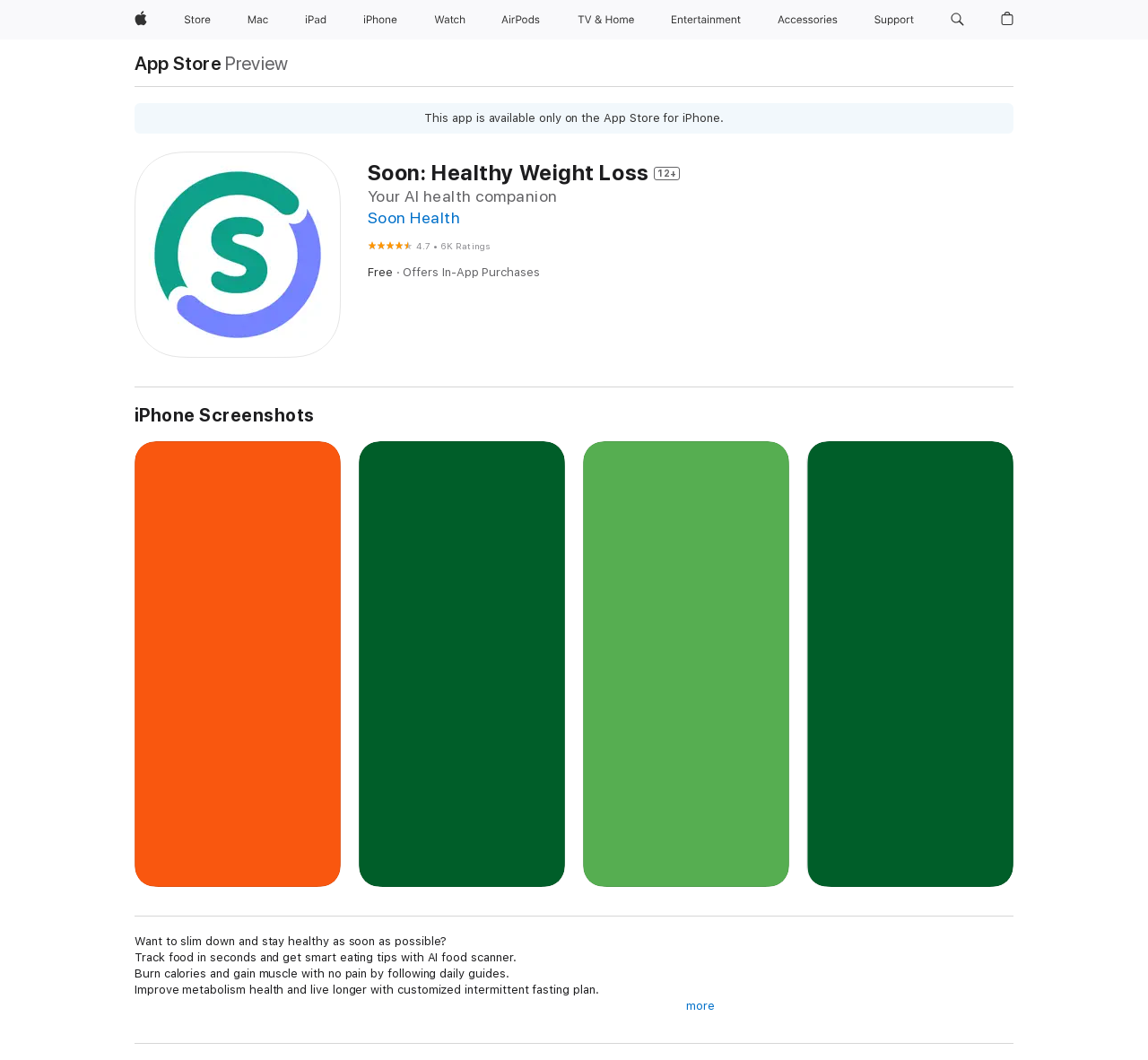Identify the bounding box coordinates for the element that needs to be clicked to fulfill this instruction: "View App Store". Provide the coordinates in the format of four float numbers between 0 and 1: [left, top, right, bottom].

[0.117, 0.051, 0.193, 0.069]